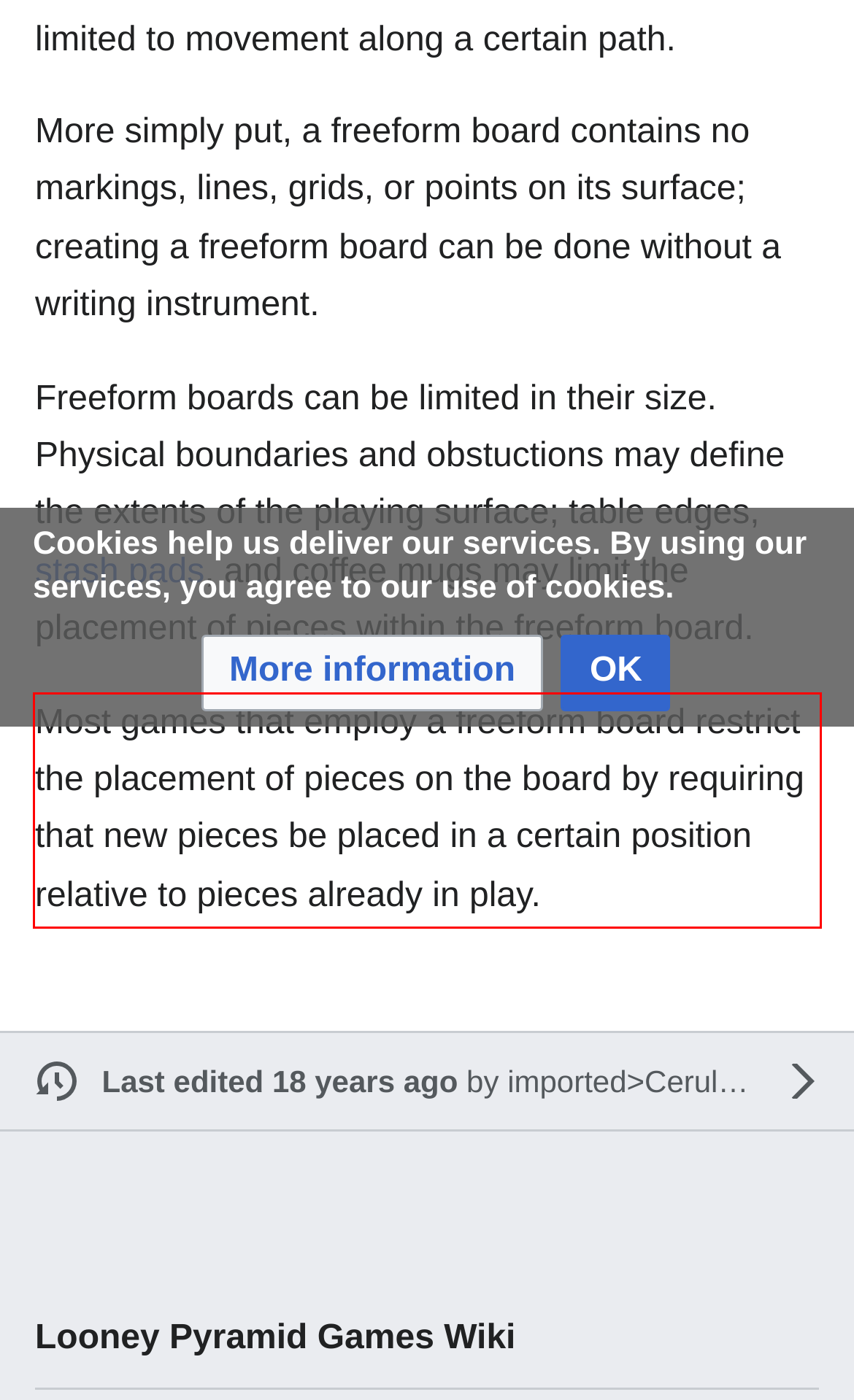You are given a webpage screenshot with a red bounding box around a UI element. Extract and generate the text inside this red bounding box.

Most games that employ a freeform board restrict the placement of pieces on the board by requiring that new pieces be placed in a certain position relative to pieces already in play.